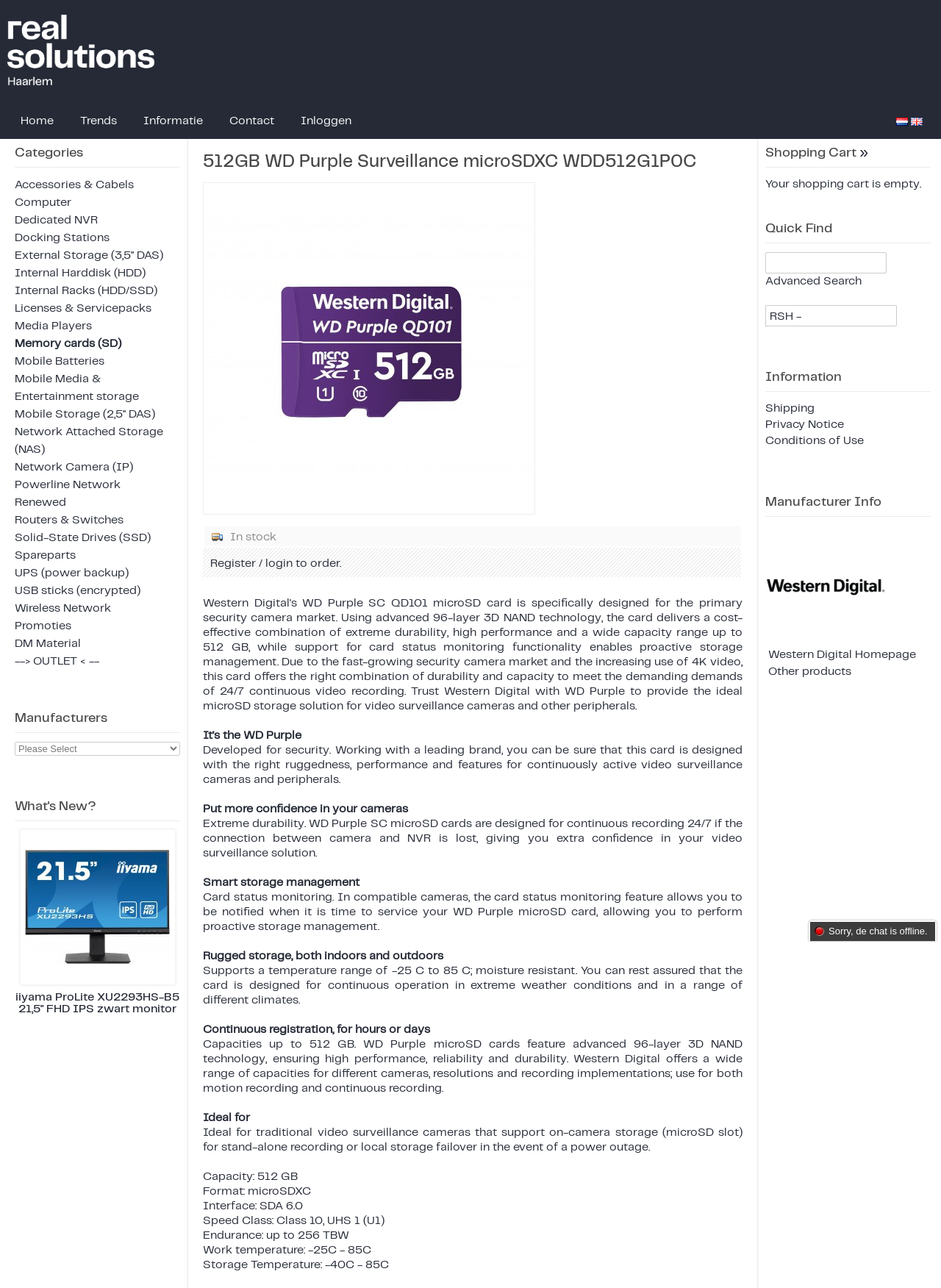Find the bounding box coordinates for the HTML element described in this sentence: "Mobile Batteries". Provide the coordinates as four float numbers between 0 and 1, in the format [left, top, right, bottom].

[0.016, 0.276, 0.111, 0.285]